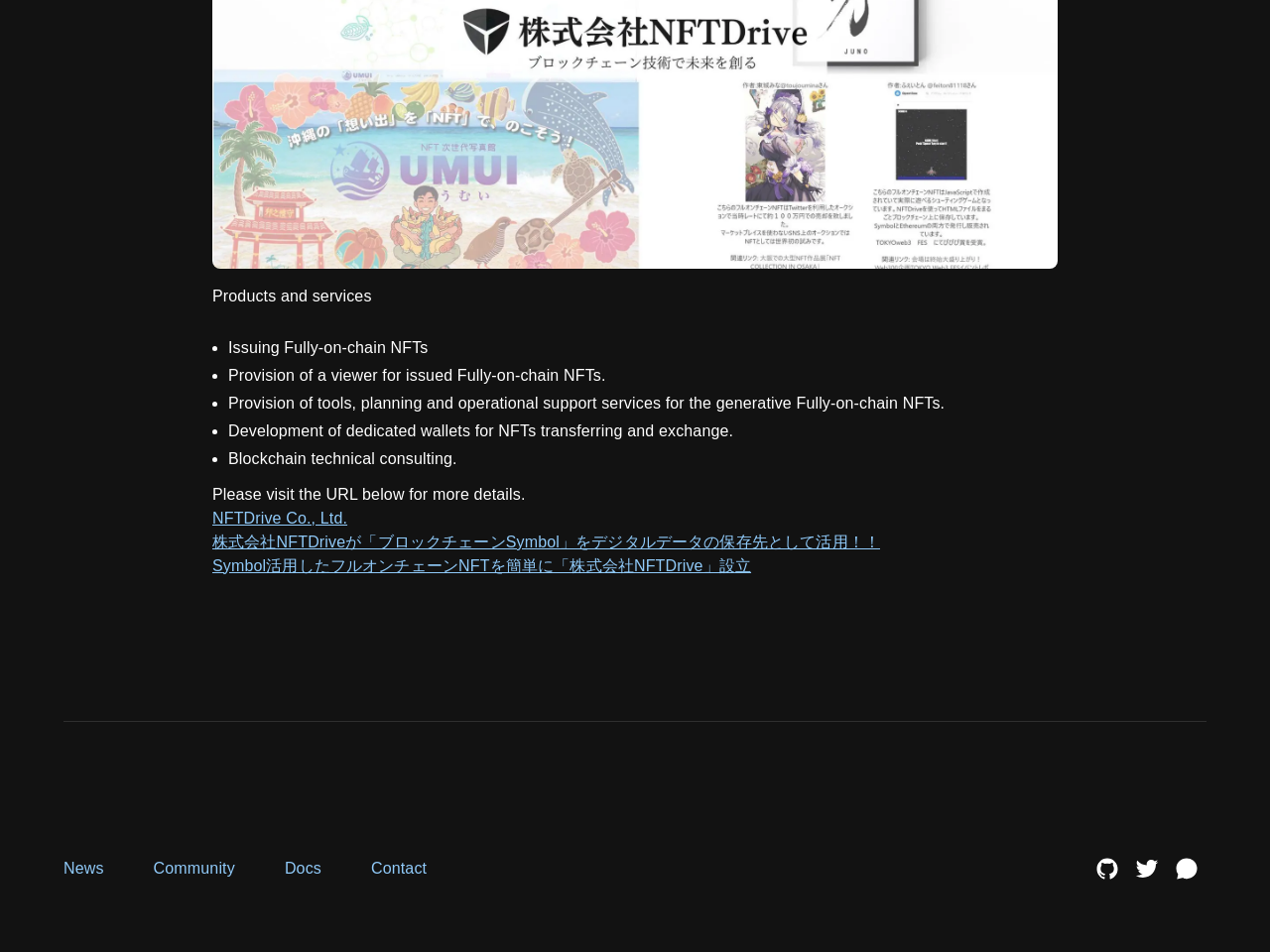What is the purpose of the separator element on the webpage?
Using the image, elaborate on the answer with as much detail as possible.

The separator element is used to separate different sections of the webpage, in this case, separating the list of services from the links to social media platforms and other resources.